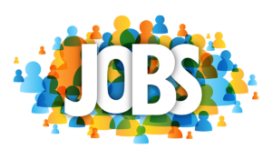Provide a brief response in the form of a single word or phrase:
What is the central element of the graphic?

The word 'JOBS'